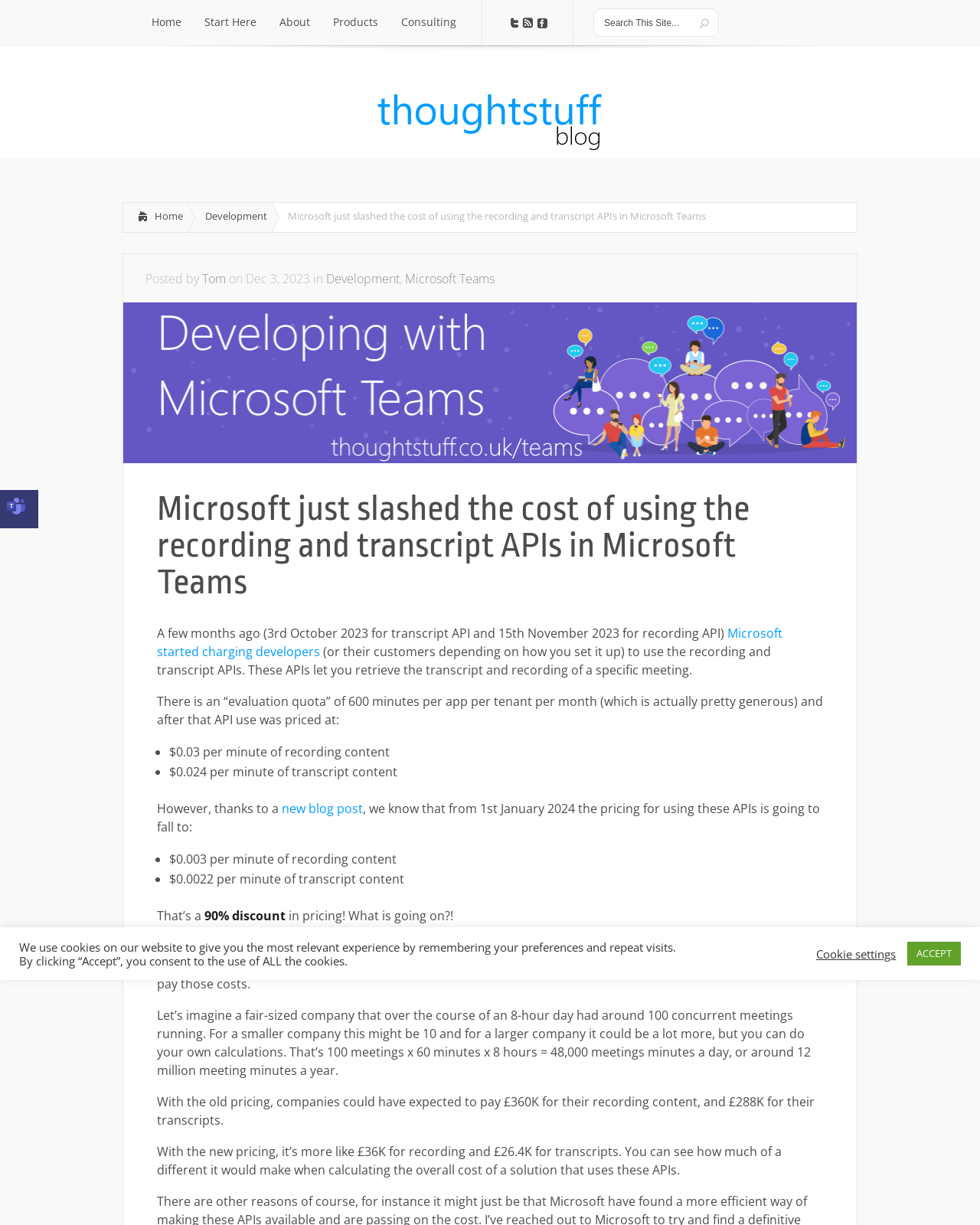What is the purpose of the 'Search This Site...' textbox? Using the information from the screenshot, answer with a single word or phrase.

To search the website